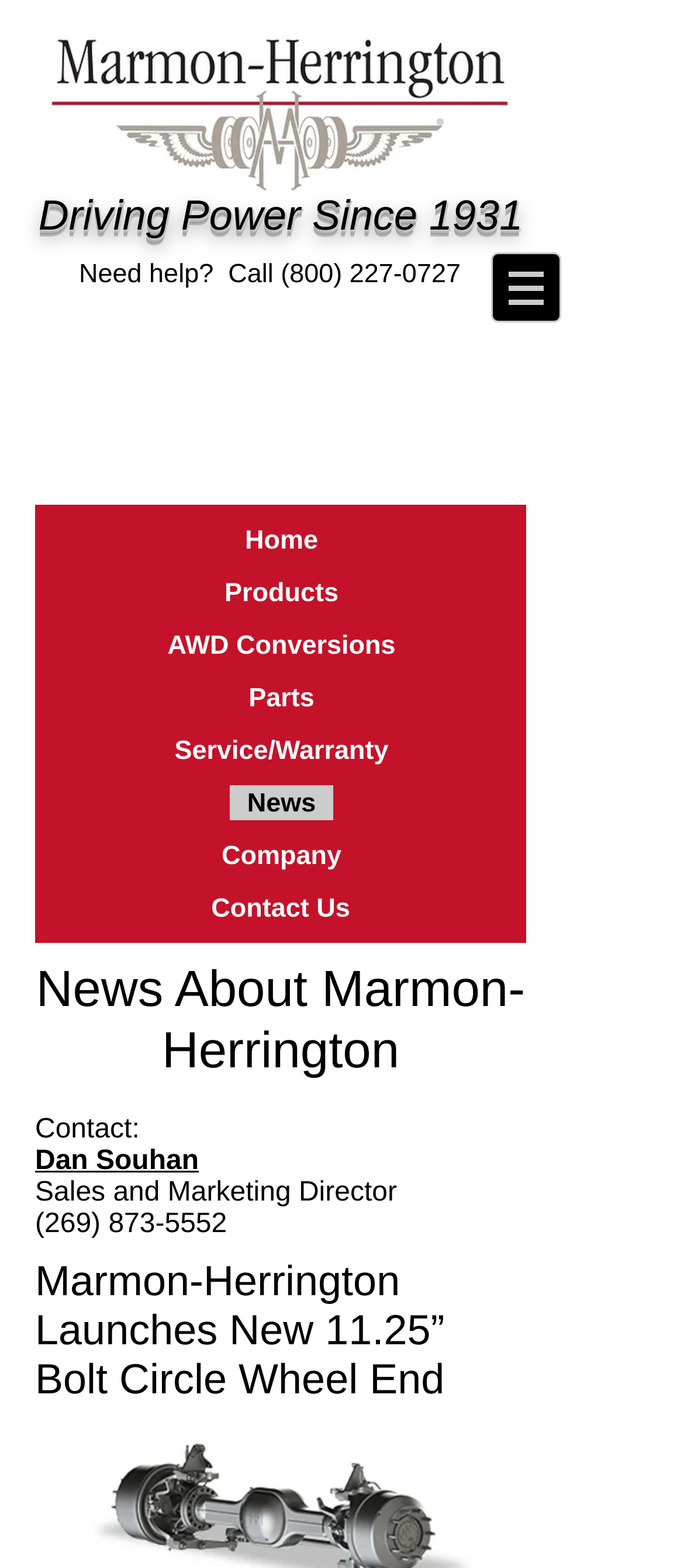Carefully examine the image and provide an in-depth answer to the question: Who is the Sales and Marketing Director?

I found the name of the Sales and Marketing Director by looking at the section that says 'Contact:' and then lists the name and contact information below it.